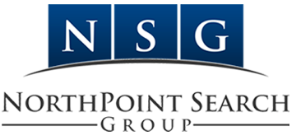Respond with a single word or phrase to the following question: What type of mechanic is the organization hiring?

Diesel Mechanic